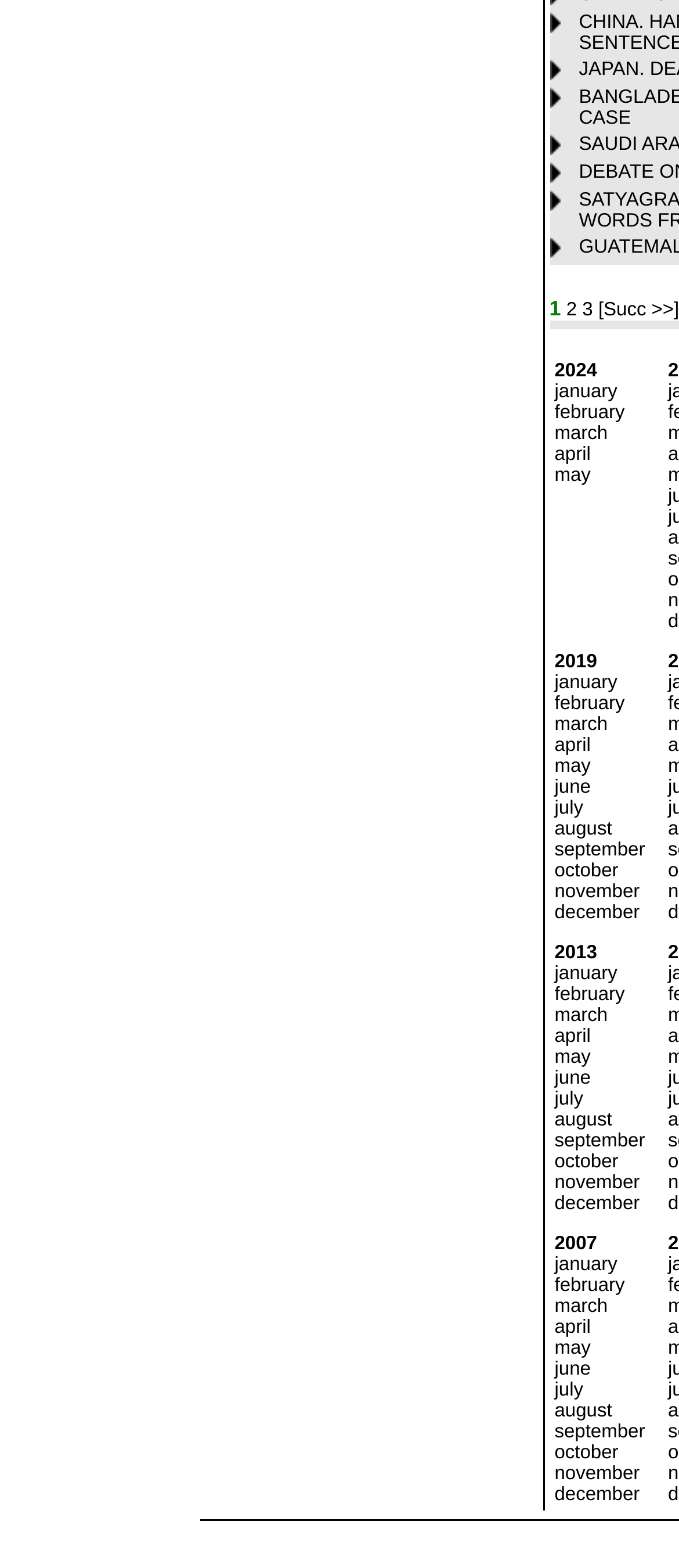How many images are there in the gridcell section?
Can you provide an in-depth and detailed response to the question?

I counted the number of image elements in the gridcell section, and there are 12 images, each with a unique bounding box coordinate.